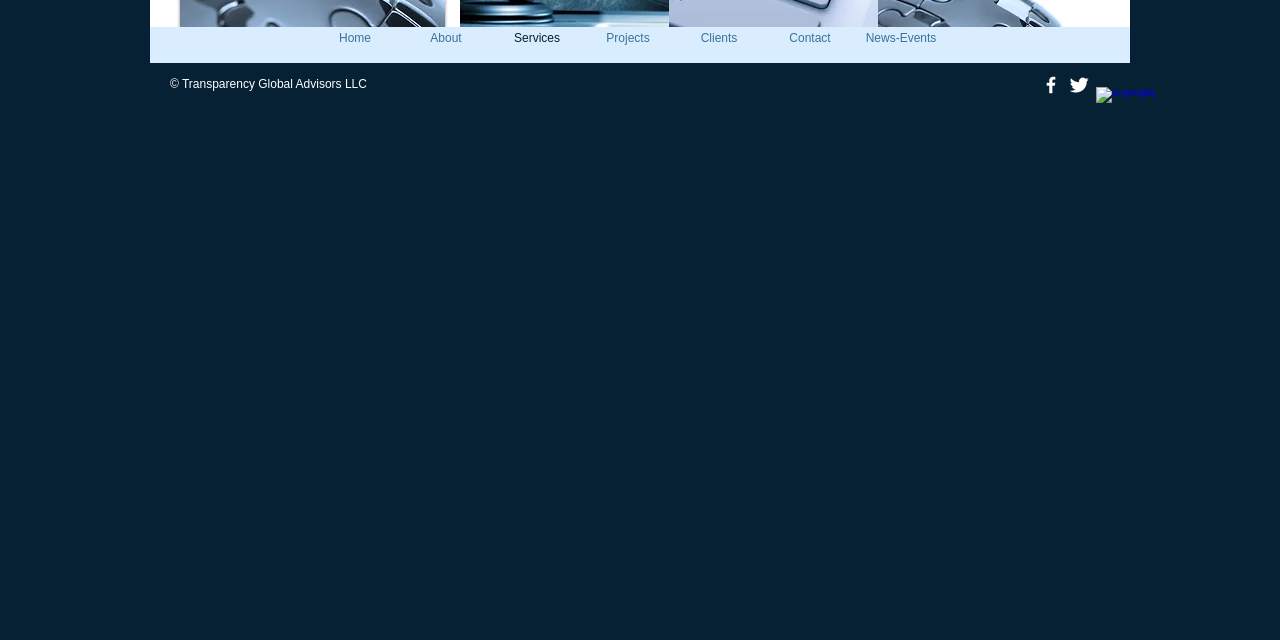Given the element description aria-label="Twitter Clean", identify the bounding box coordinates for the UI element on the webpage screenshot. The format should be (top-left x, top-left y, bottom-right x, bottom-right y), with values between 0 and 1.

[0.834, 0.116, 0.852, 0.15]